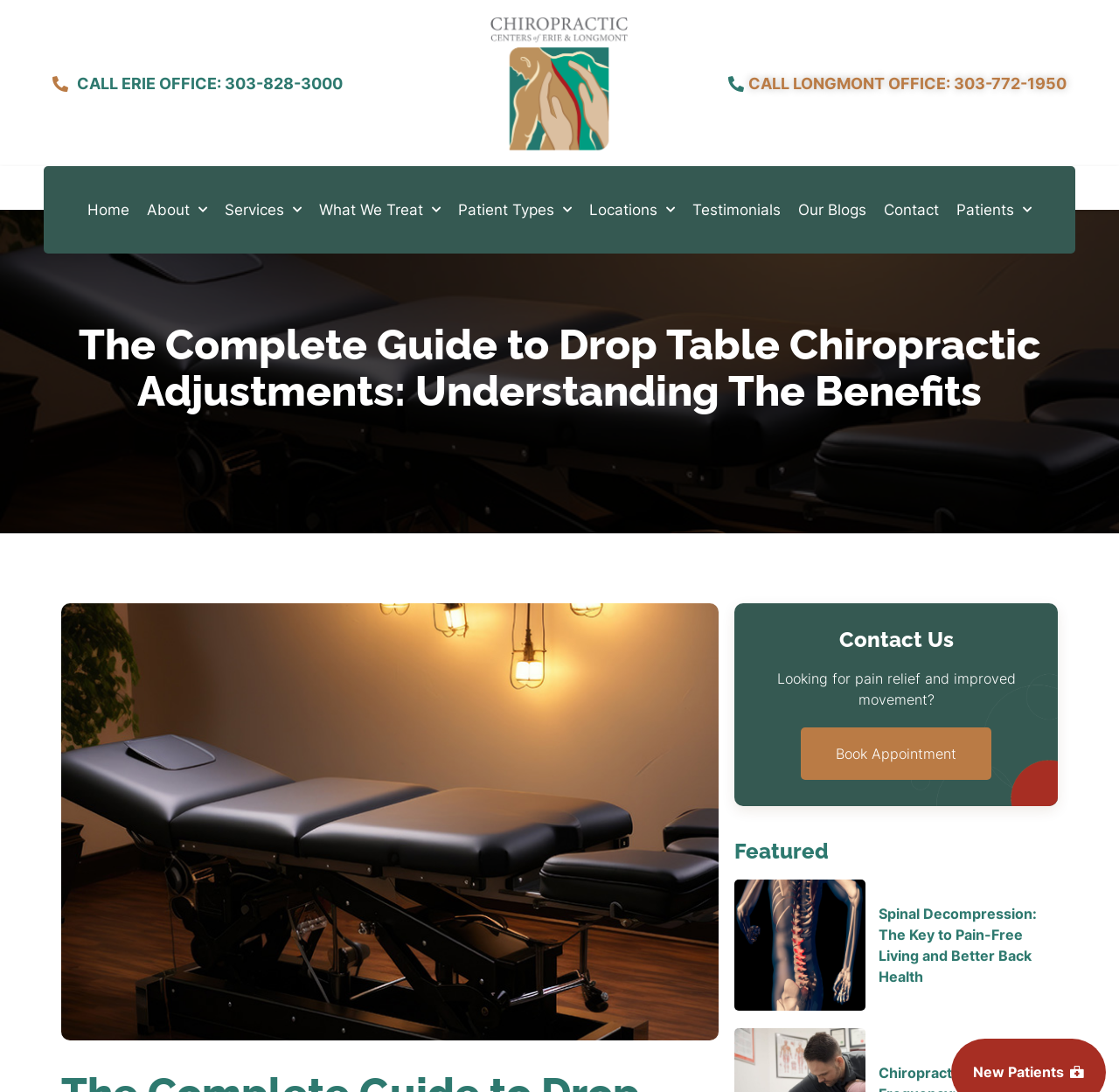Can you show the bounding box coordinates of the region to click on to complete the task described in the instruction: "Read the blog post 'kidney, you not'"?

None